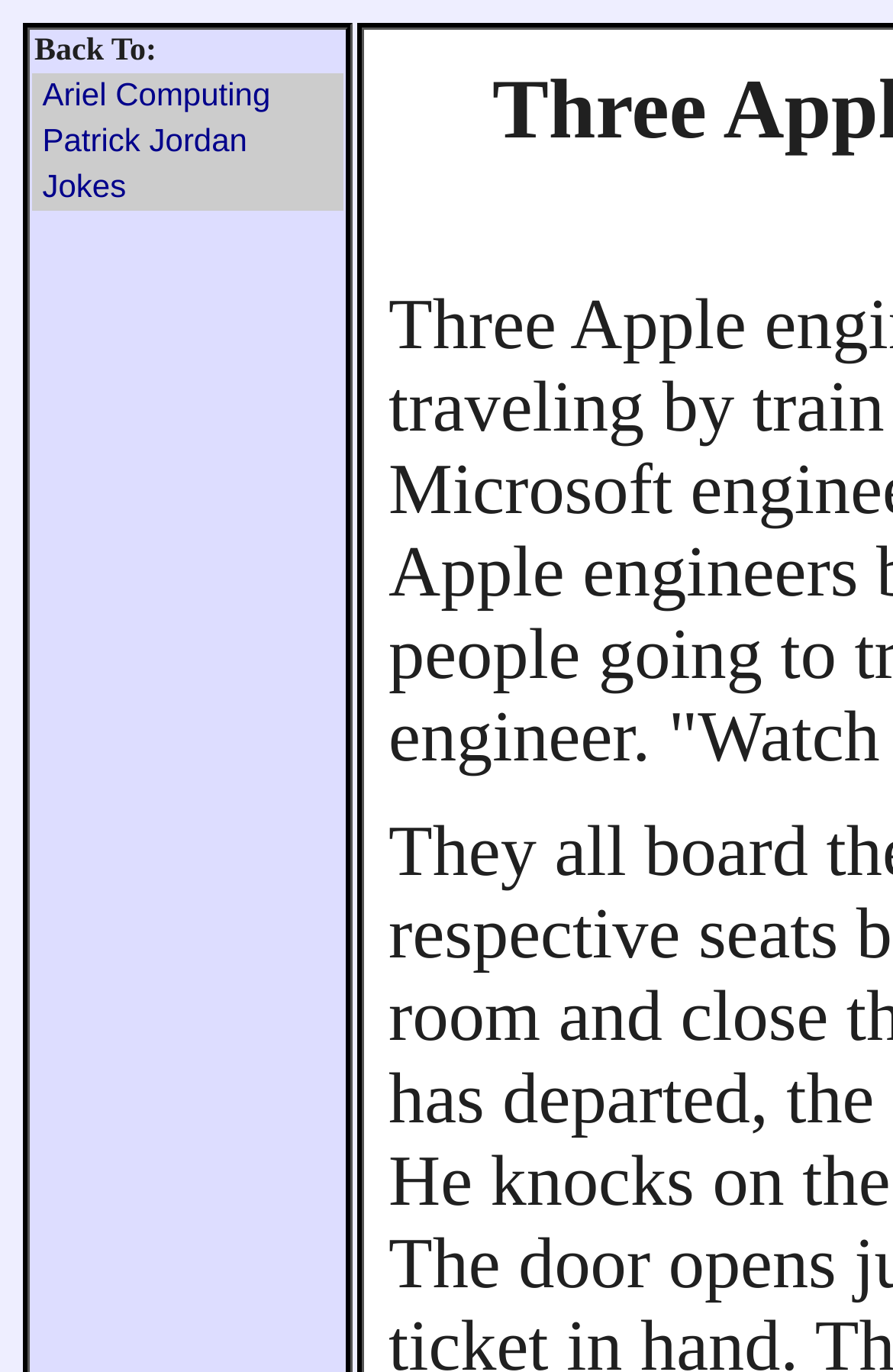What is the text of the third gridcell?
Answer the question with just one word or phrase using the image.

Jokes